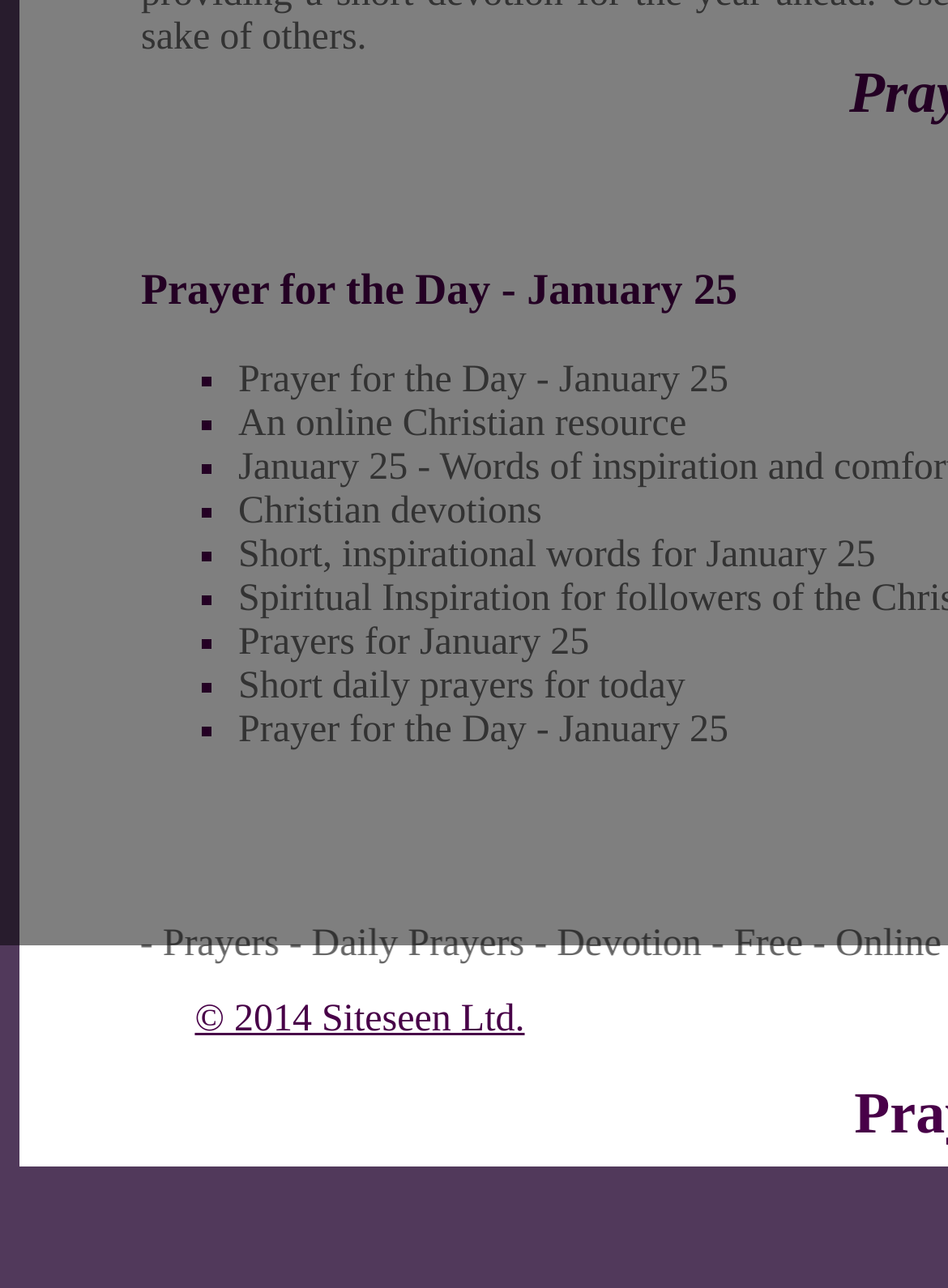What is the copyright year mentioned at the bottom of the webpage?
Utilize the image to construct a detailed and well-explained answer.

The link element '© 2014 Siteseen Ltd.' at the bottom of the webpage indicates that the copyright year is 2014.